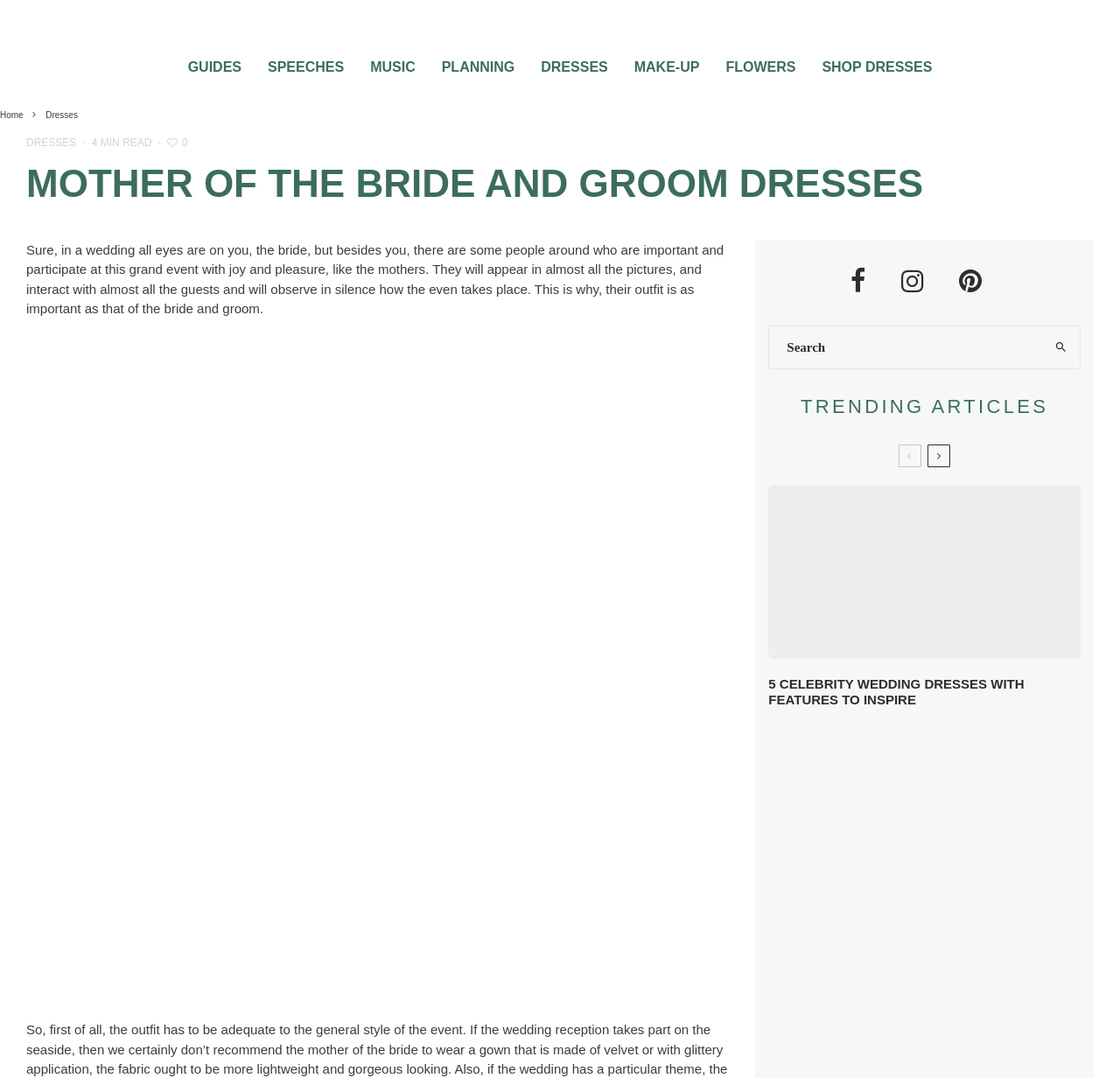How many trending articles are listed on the webpage?
Give a detailed explanation using the information visible in the image.

There are five article sections listed under the 'TRENDING ARTICLES' heading, each with a link, image, and heading.